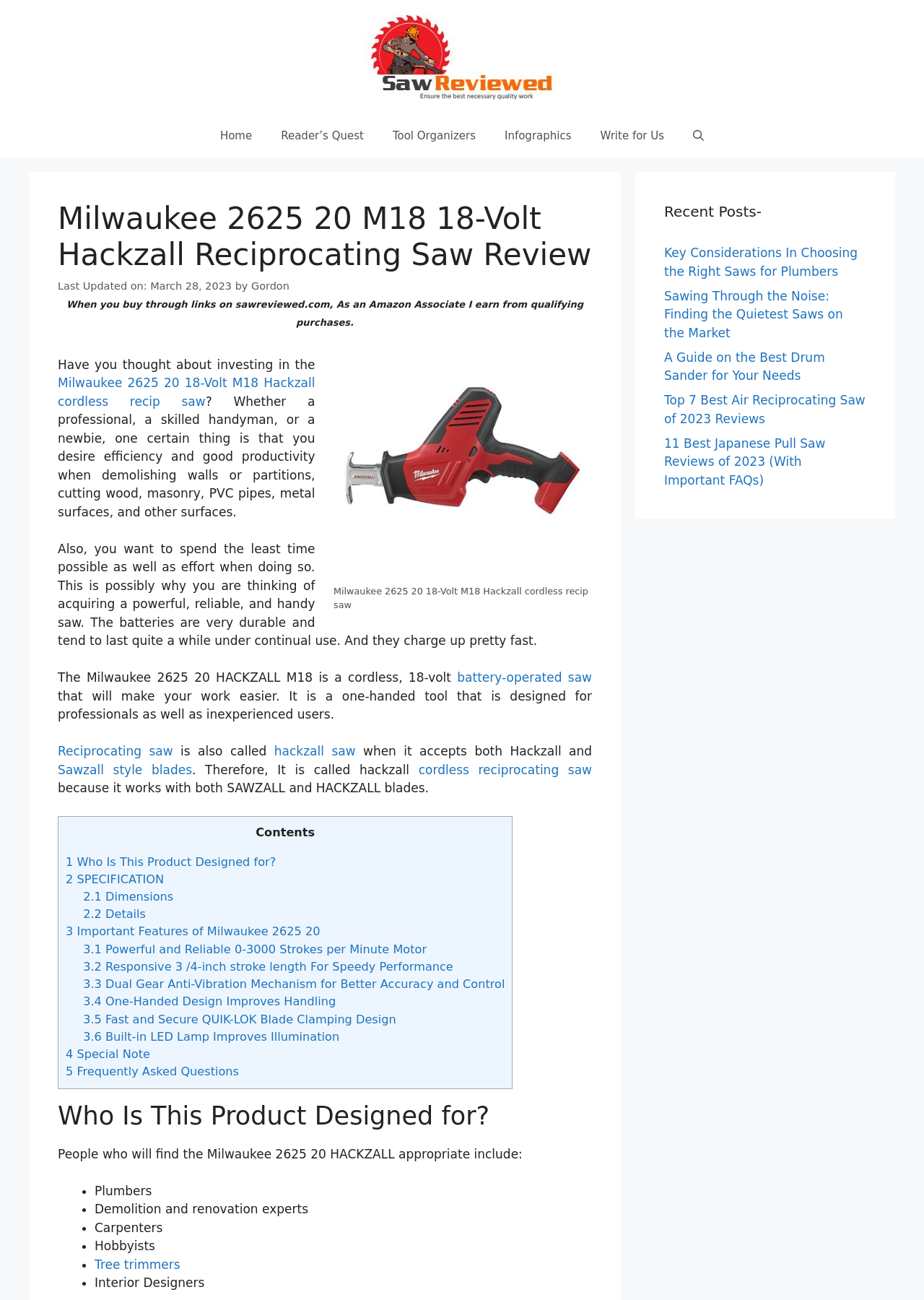For the given element description 5 Frequently Asked Questions, determine the bounding box coordinates of the UI element. The coordinates should follow the format (top-left x, top-left y, bottom-right x, bottom-right y) and be within the range of 0 to 1.

[0.071, 0.819, 0.259, 0.83]